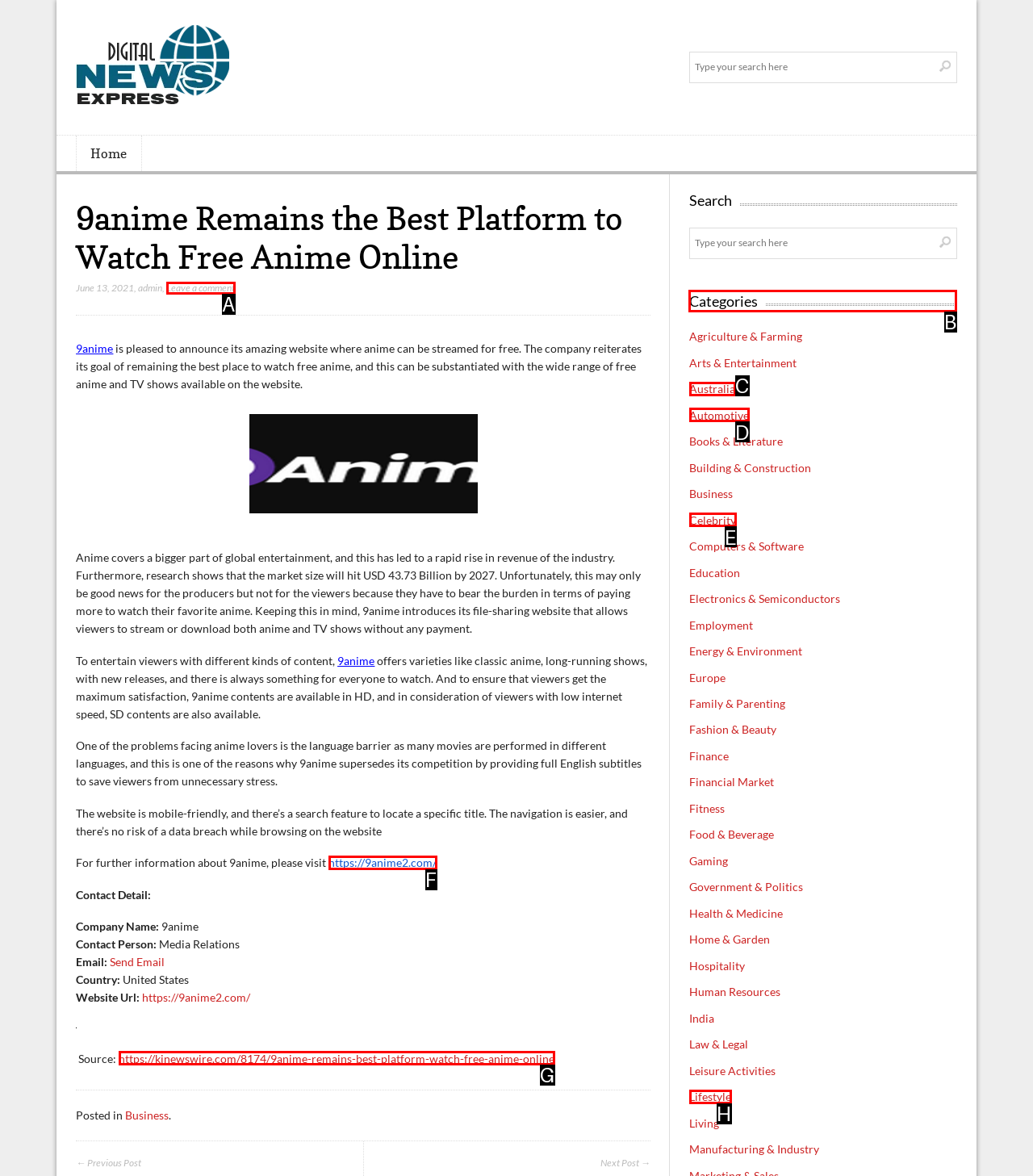Which option should be clicked to execute the following task: Explore categories? Respond with the letter of the selected option.

B